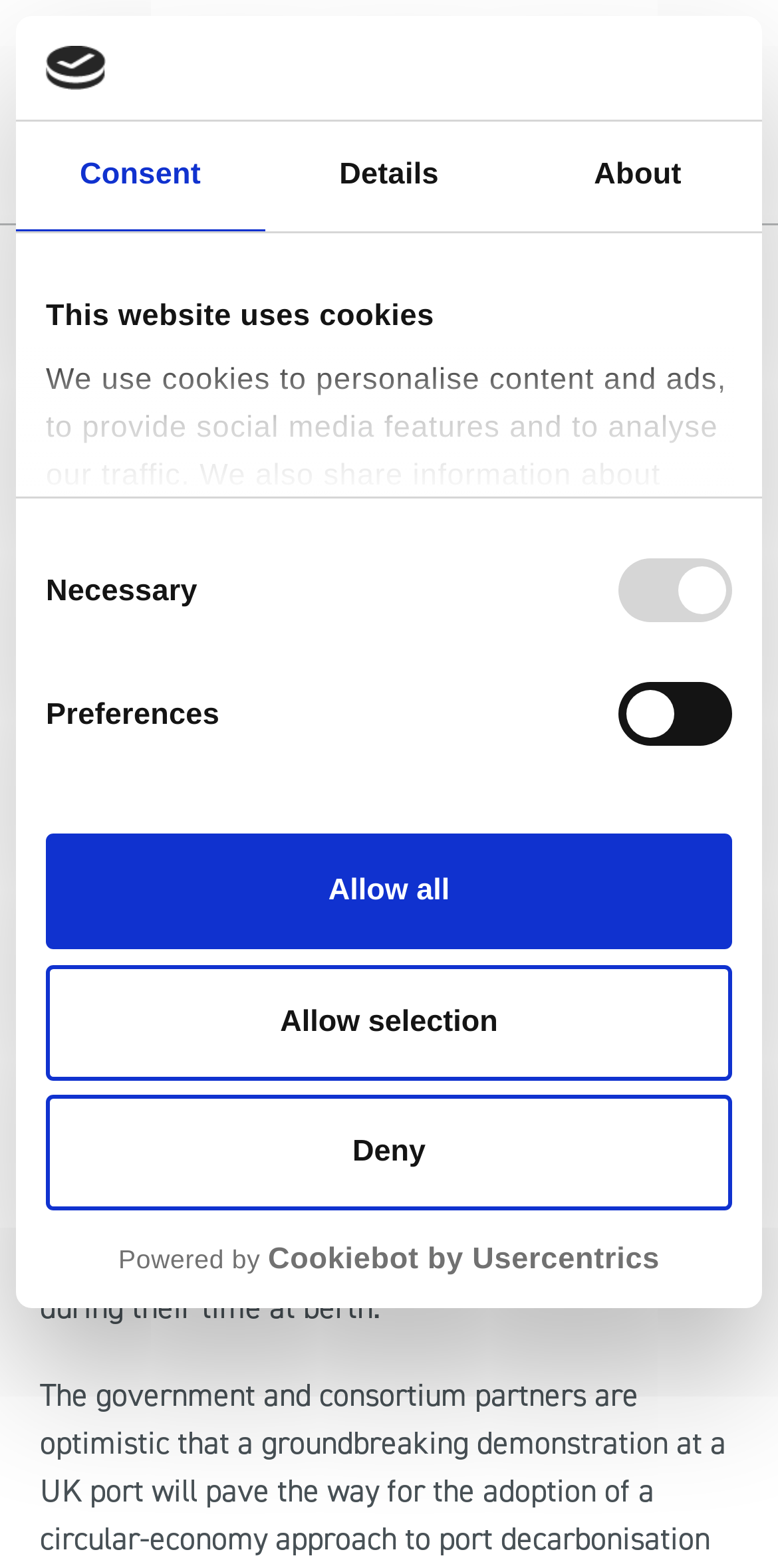Please provide the bounding box coordinates for the element that needs to be clicked to perform the instruction: "Click the 'Allow all' button". The coordinates must consist of four float numbers between 0 and 1, formatted as [left, top, right, bottom].

[0.059, 0.532, 0.941, 0.605]